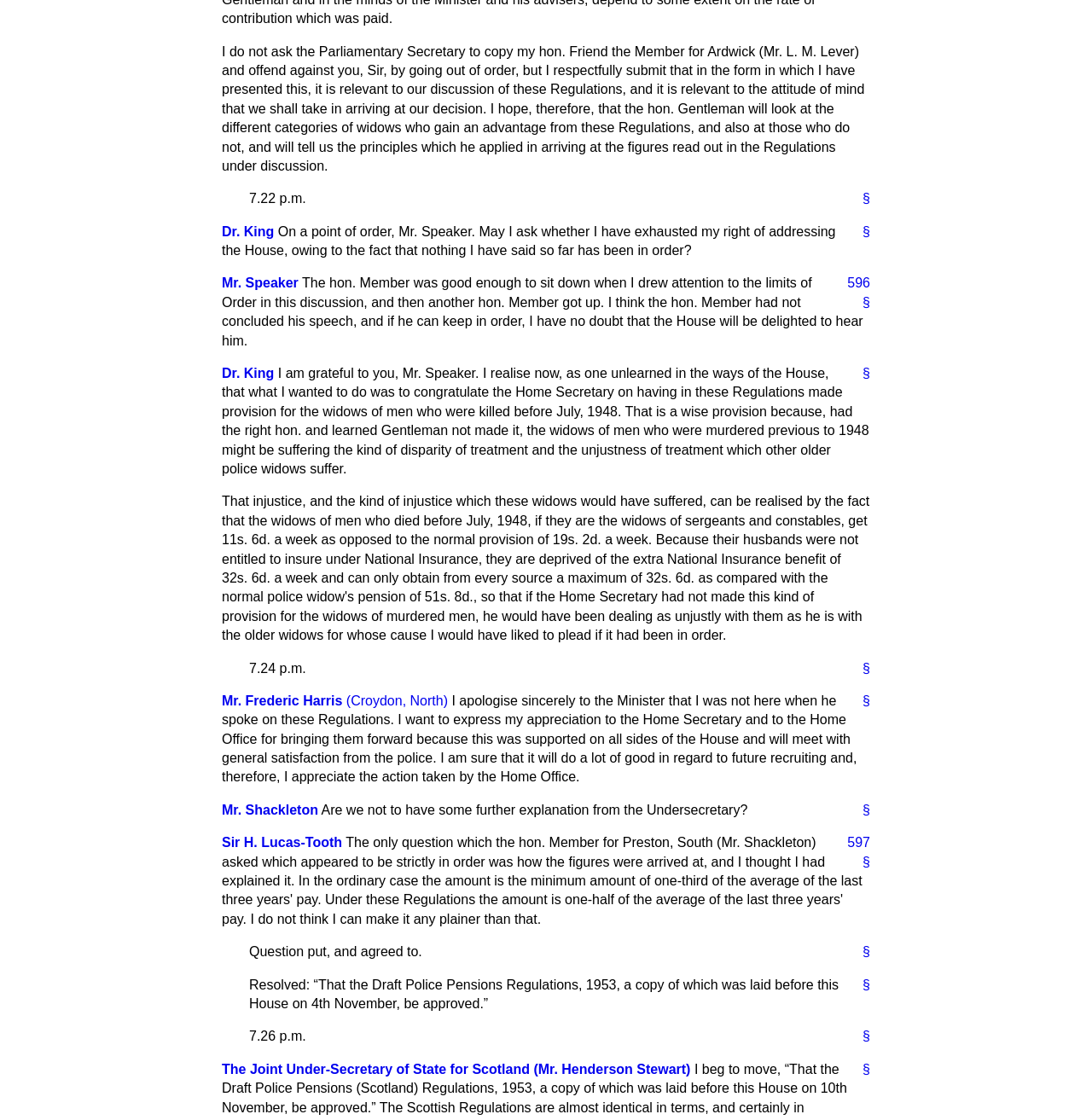Given the description 596, predict the bounding box coordinates of the UI element. Ensure the coordinates are in the format (top-left x, top-left y, bottom-right x, bottom-right y) and all values are between 0 and 1.

[0.764, 0.245, 0.797, 0.262]